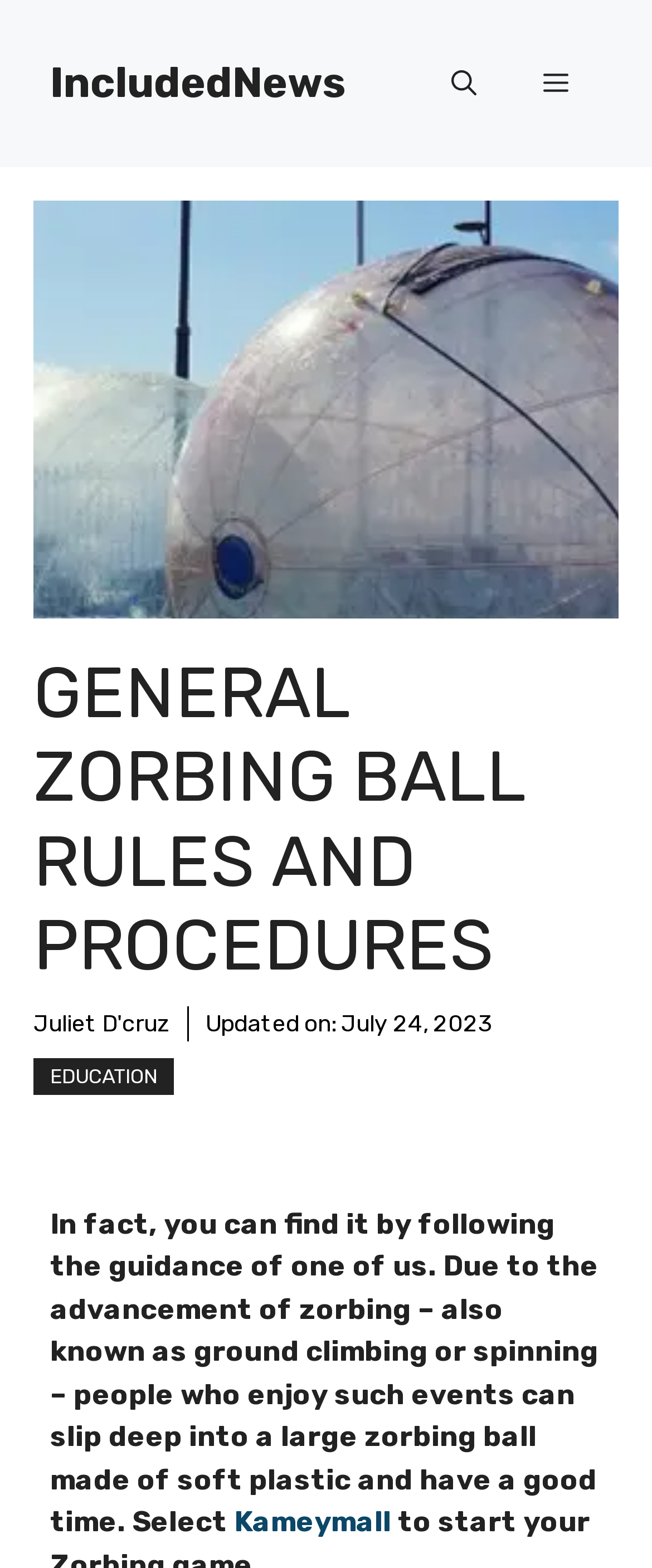What is the name of the online store mentioned in the article?
Please interpret the details in the image and answer the question thoroughly.

I determined the name of the online store by reading the link element with the text 'Kameymall', which is mentioned in the context of zorbing balls.